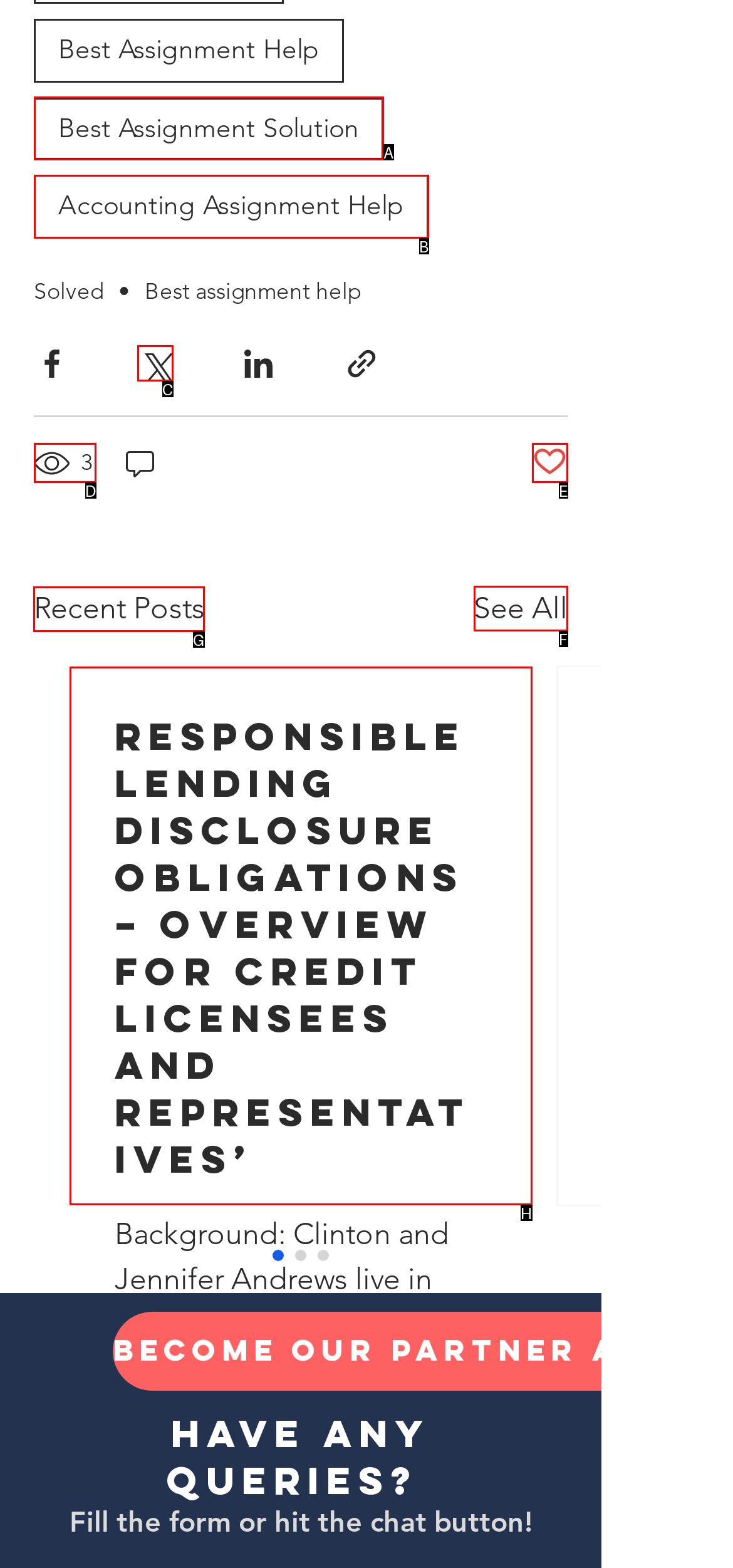Tell me which letter I should select to achieve the following goal: View Recent Posts
Answer with the corresponding letter from the provided options directly.

G